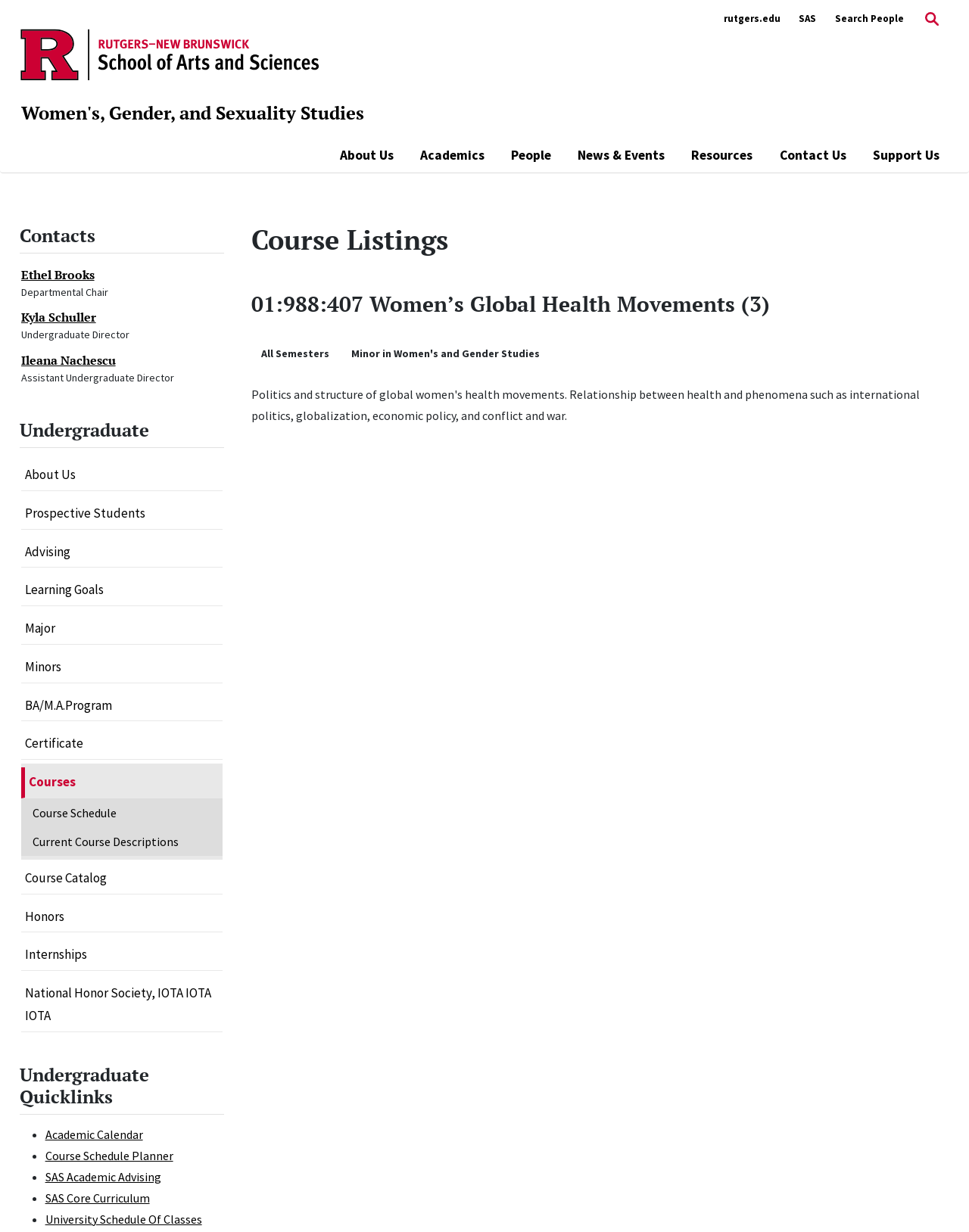What is the purpose of the 'Search Website' link? Examine the screenshot and reply using just one word or a brief phrase.

To search the website